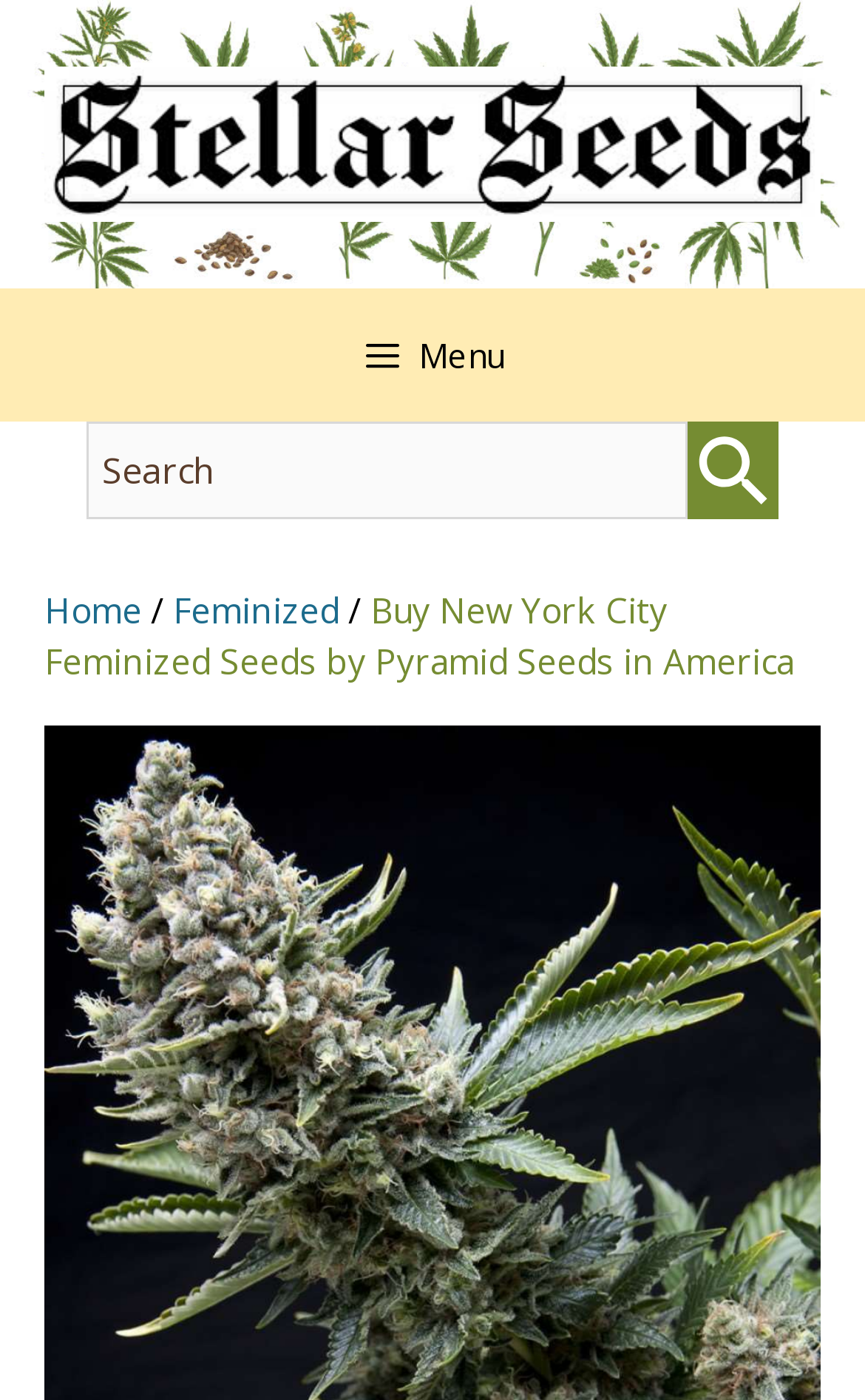Using the description: "alt="Stellar Seeds"", identify the bounding box of the corresponding UI element in the screenshot.

[0.051, 0.082, 0.949, 0.118]